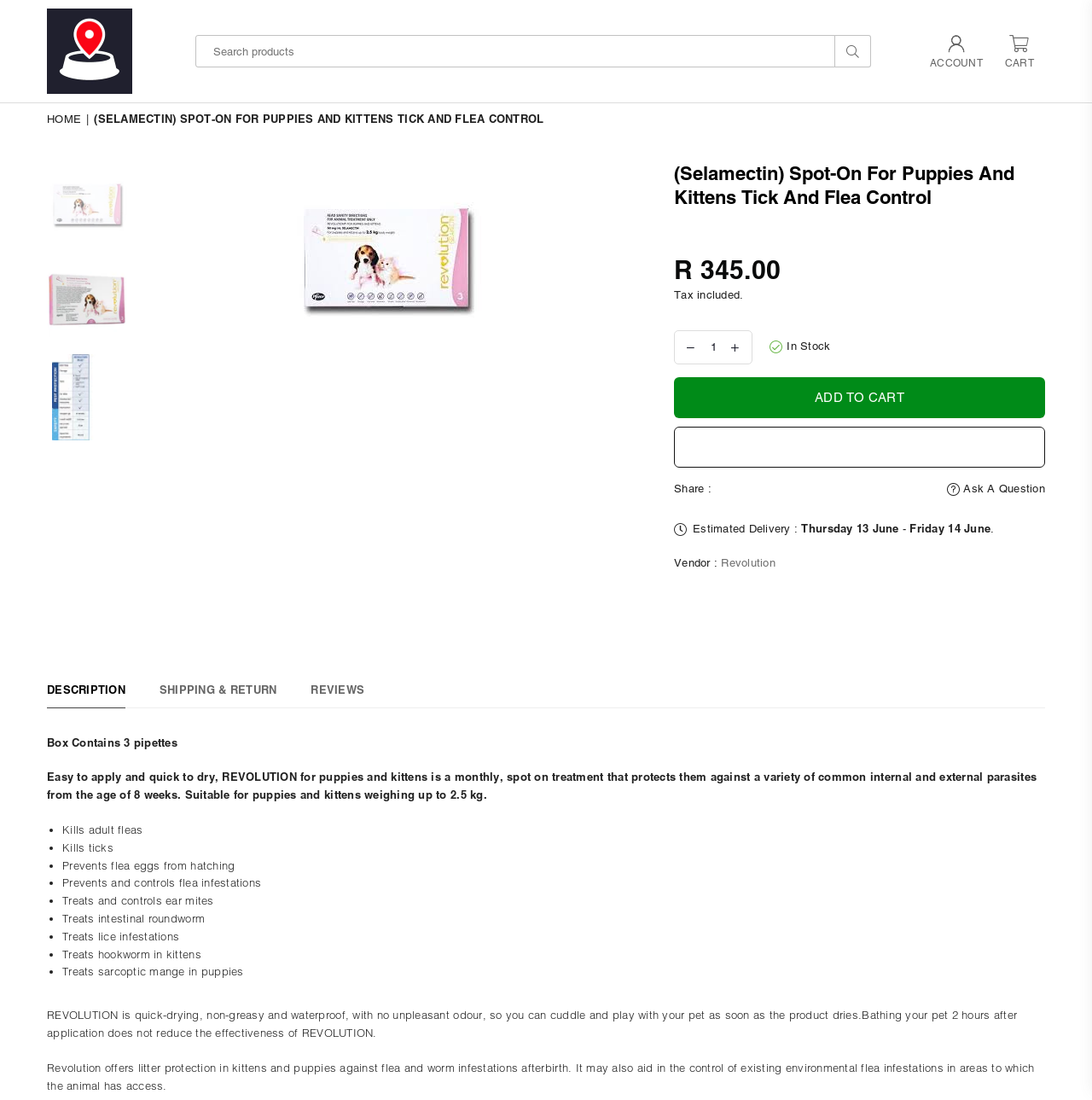Locate the bounding box for the described UI element: "The Dog Food App". Ensure the coordinates are four float numbers between 0 and 1, formatted as [left, top, right, bottom].

[0.043, 0.008, 0.145, 0.085]